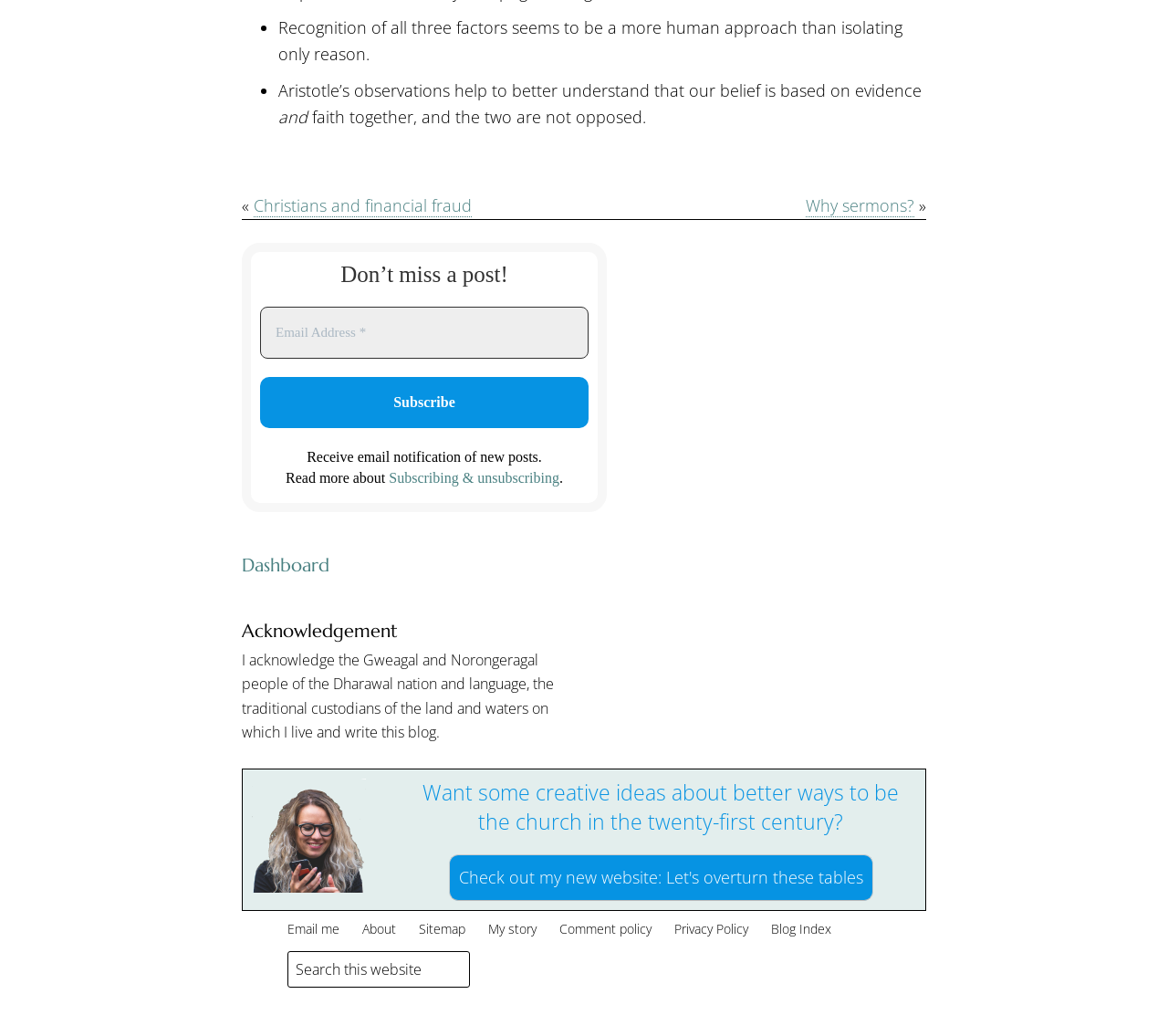Please identify the bounding box coordinates of the element I should click to complete this instruction: 'Check out the new website: Let's overturn these tables'. The coordinates should be given as four float numbers between 0 and 1, like this: [left, top, right, bottom].

[0.384, 0.836, 0.747, 0.858]